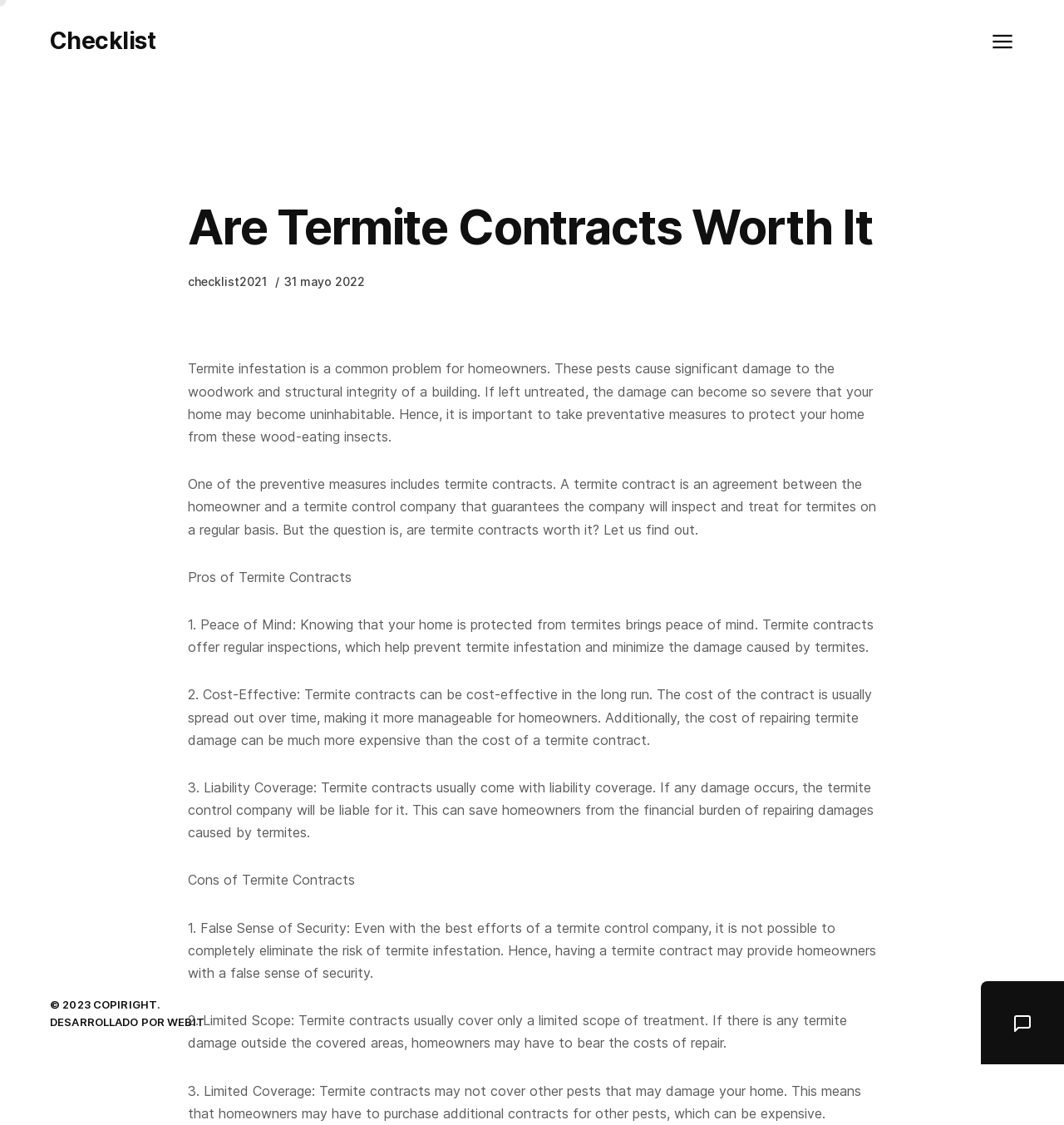How many points are listed under 'Pros of Termite Contracts'?
Answer with a single word or phrase by referring to the visual content.

3